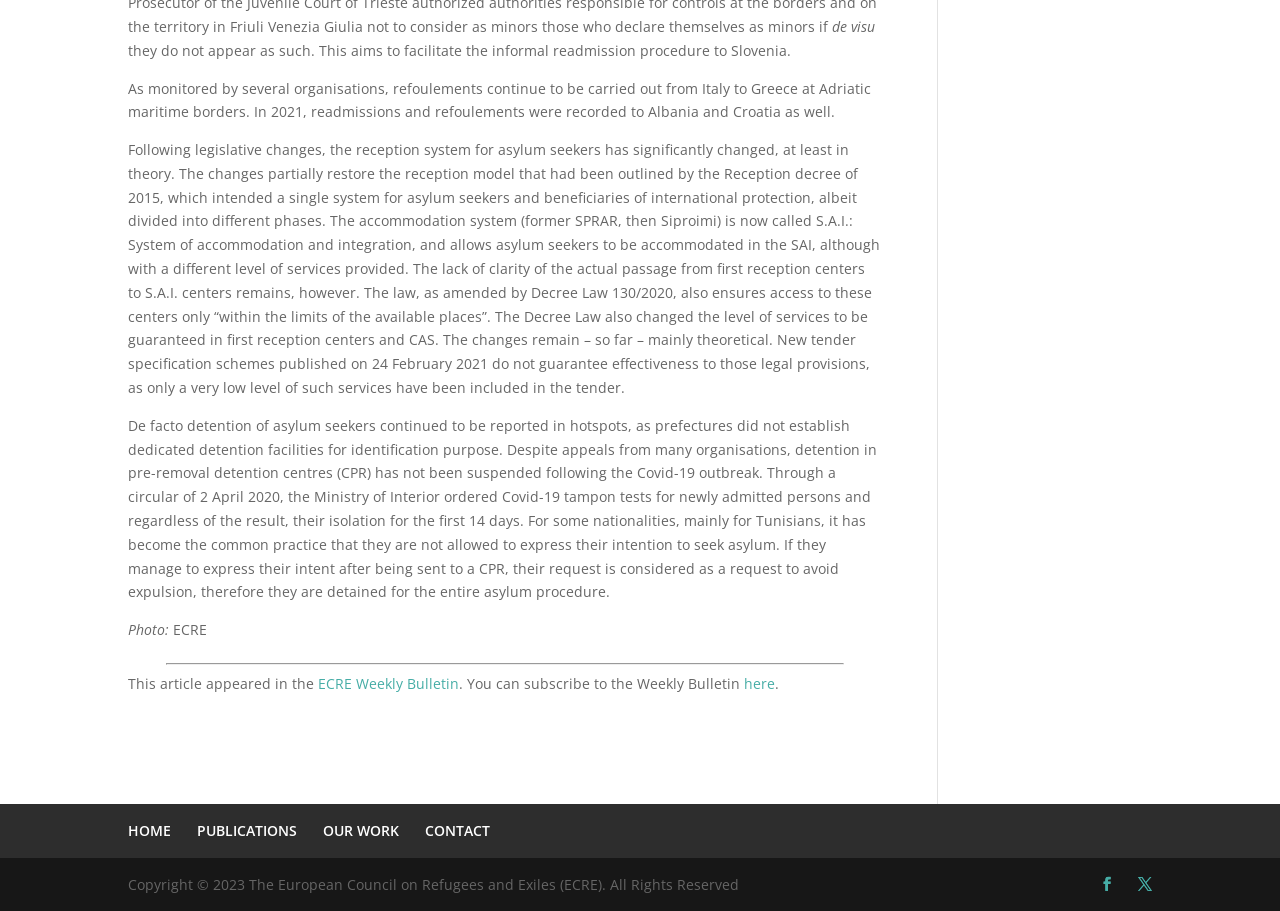Specify the bounding box coordinates of the area that needs to be clicked to achieve the following instruction: "Click the 'HOME' link".

[0.1, 0.901, 0.134, 0.922]